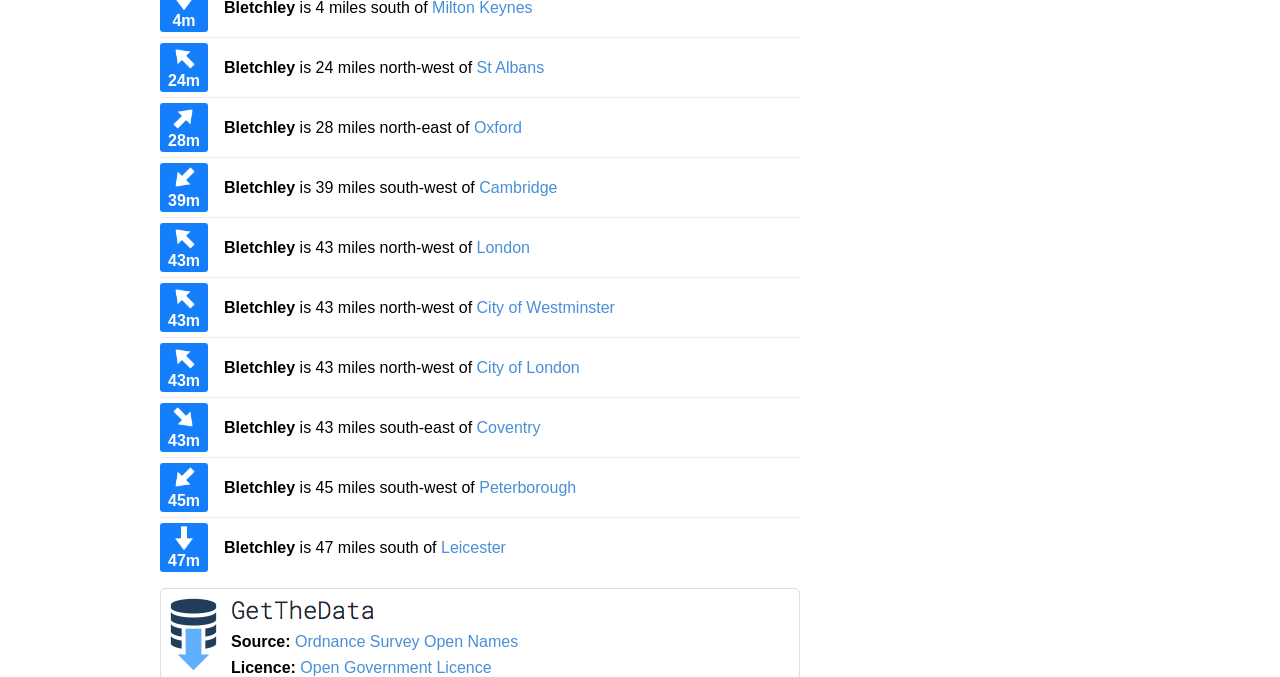Identify the bounding box coordinates of the area you need to click to perform the following instruction: "Click on St Albans".

[0.372, 0.087, 0.425, 0.112]